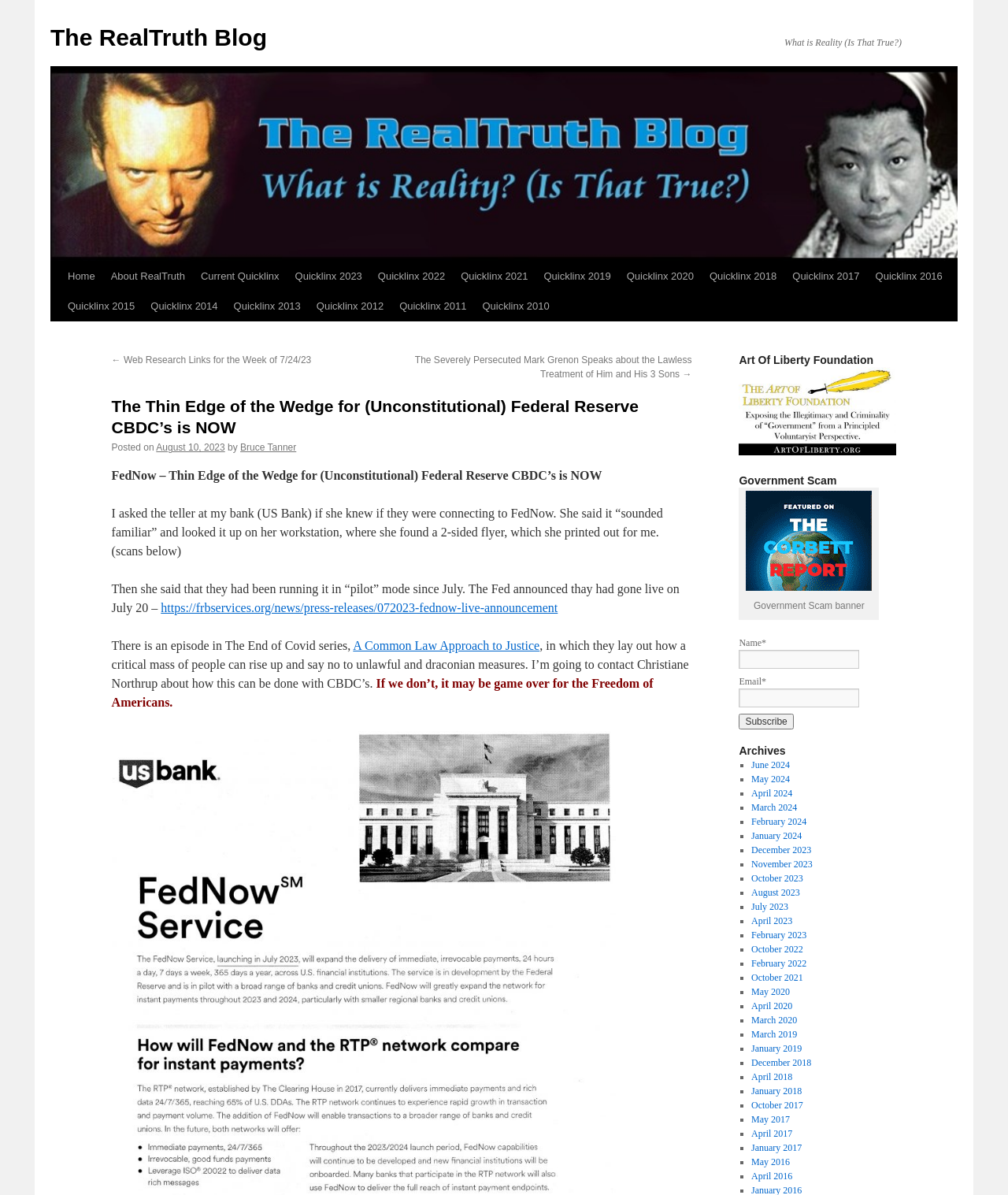What is the name of the blog?
Based on the screenshot, answer the question with a single word or phrase.

The RealTruth Blog